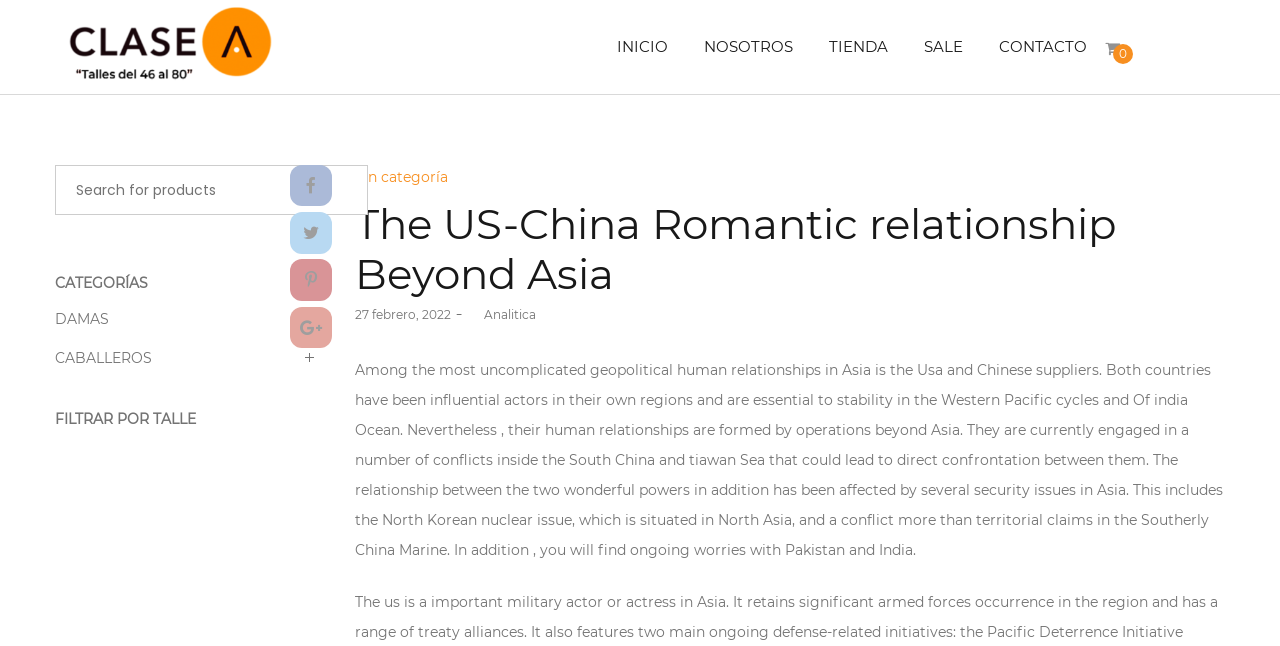Illustrate the webpage with a detailed description.

The webpage appears to be a blog or article page, with a focus on the US-China relationship beyond Asia. At the top, there is a navigation menu with links to "INICIO", "NOSOTROS", "TIENDA", "SALE", and "CONTACTO". Below this menu, there is a header section with a title "The US-China Romantic relationship Beyond Asia" and a subtitle "Posted in Sin categoría". 

To the left of the header section, there are several social media links and a search bar with a label "Search for:". Below the search bar, there are categories listed, including "DAMAS" and "CABALLEROS", and a filter option "FILTRAR POR TALLE". 

The main content of the page is a lengthy article that discusses the complexities of the US-China relationship, including their influence in their respective regions, conflicts in the South China Sea, and security issues in Asia. The article is divided into paragraphs, with a timestamp "Posted on 27 febrero, 2022" and an author credit "by Analitica". 

There are no images on the page, but there are several icons and links scattered throughout the content, including links to share the article on social media and a link to view comments. Overall, the page appears to be a well-structured and informative article on a specific topic.